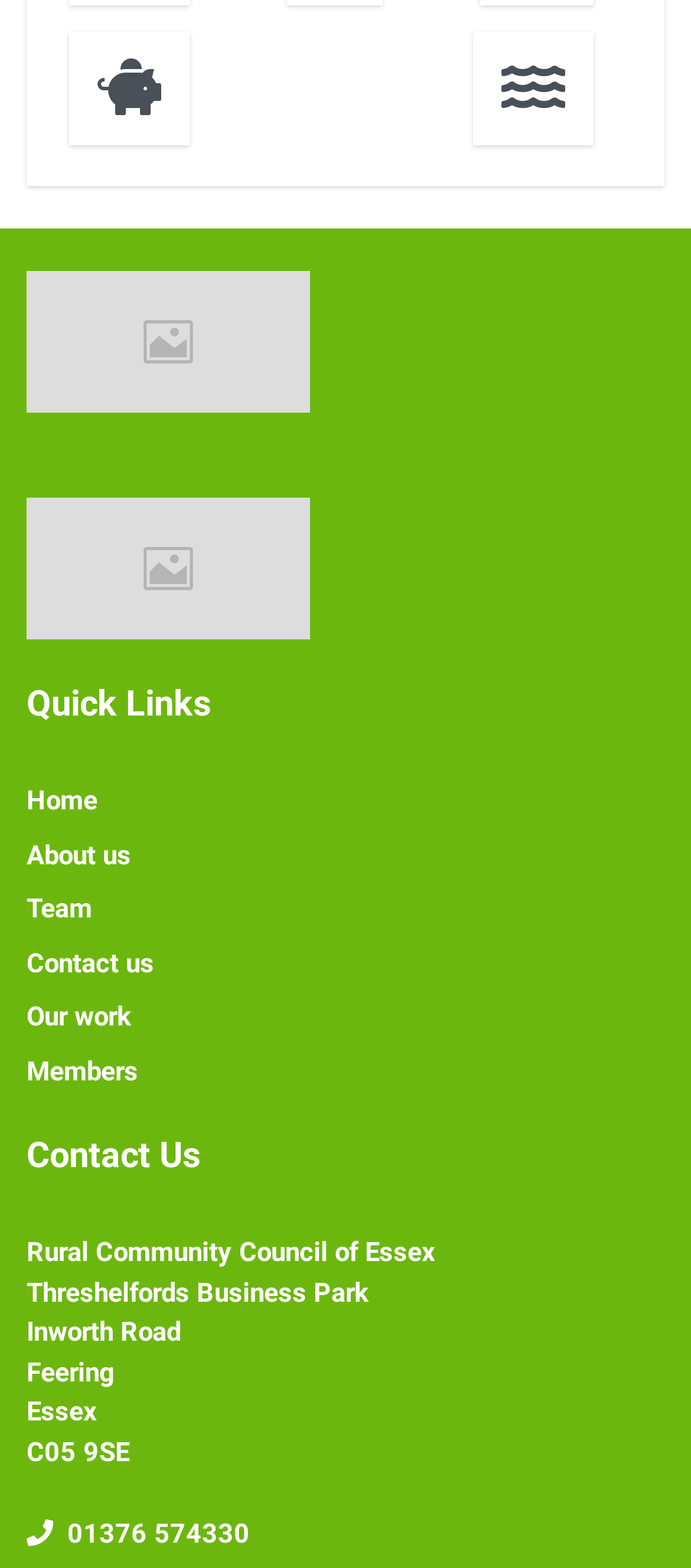Please provide a comprehensive answer to the question below using the information from the image: What is the phone number?

I found the phone number by examining the link element with the OCR text ' 01376 574330' at coordinates [0.038, 0.968, 0.362, 0.989]. The phone number is part of the link text, indicating it is a contact method for the organization.